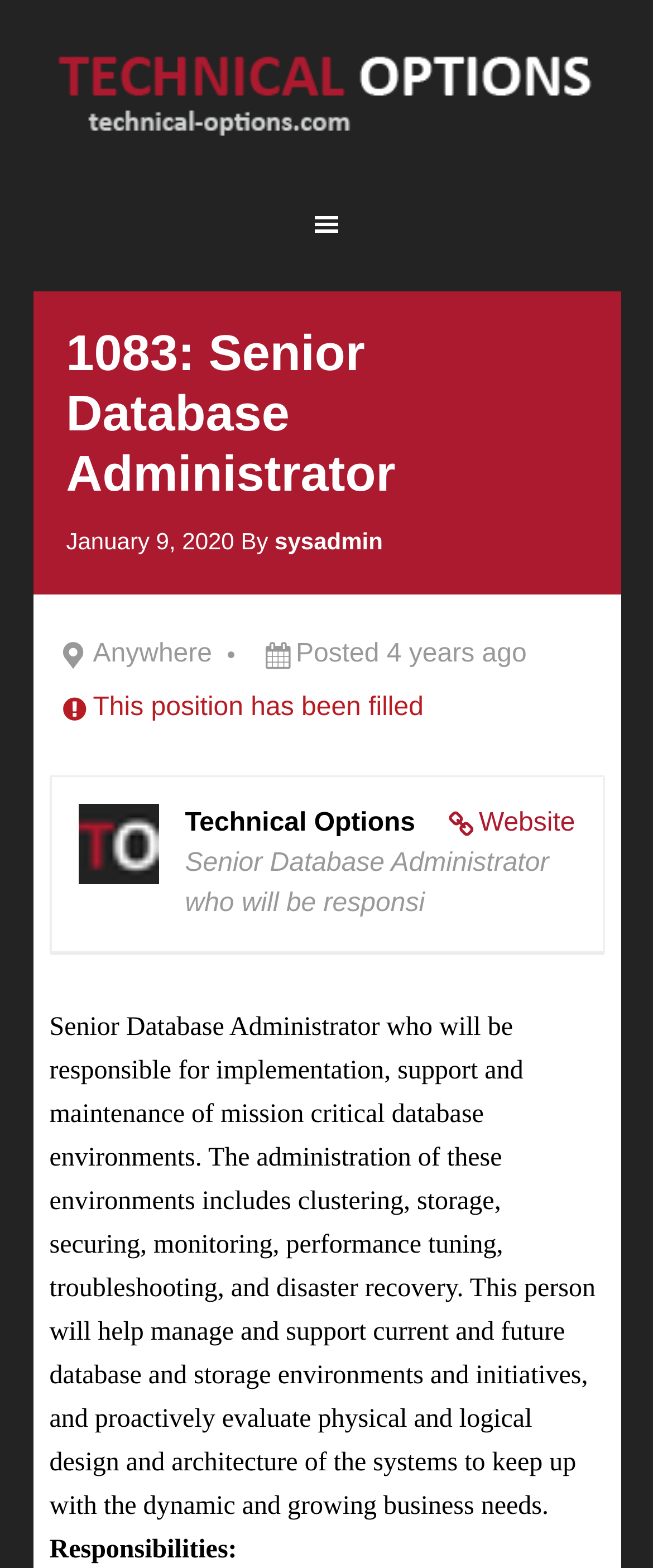Generate the title text from the webpage.

1083: Senior Database Administrator